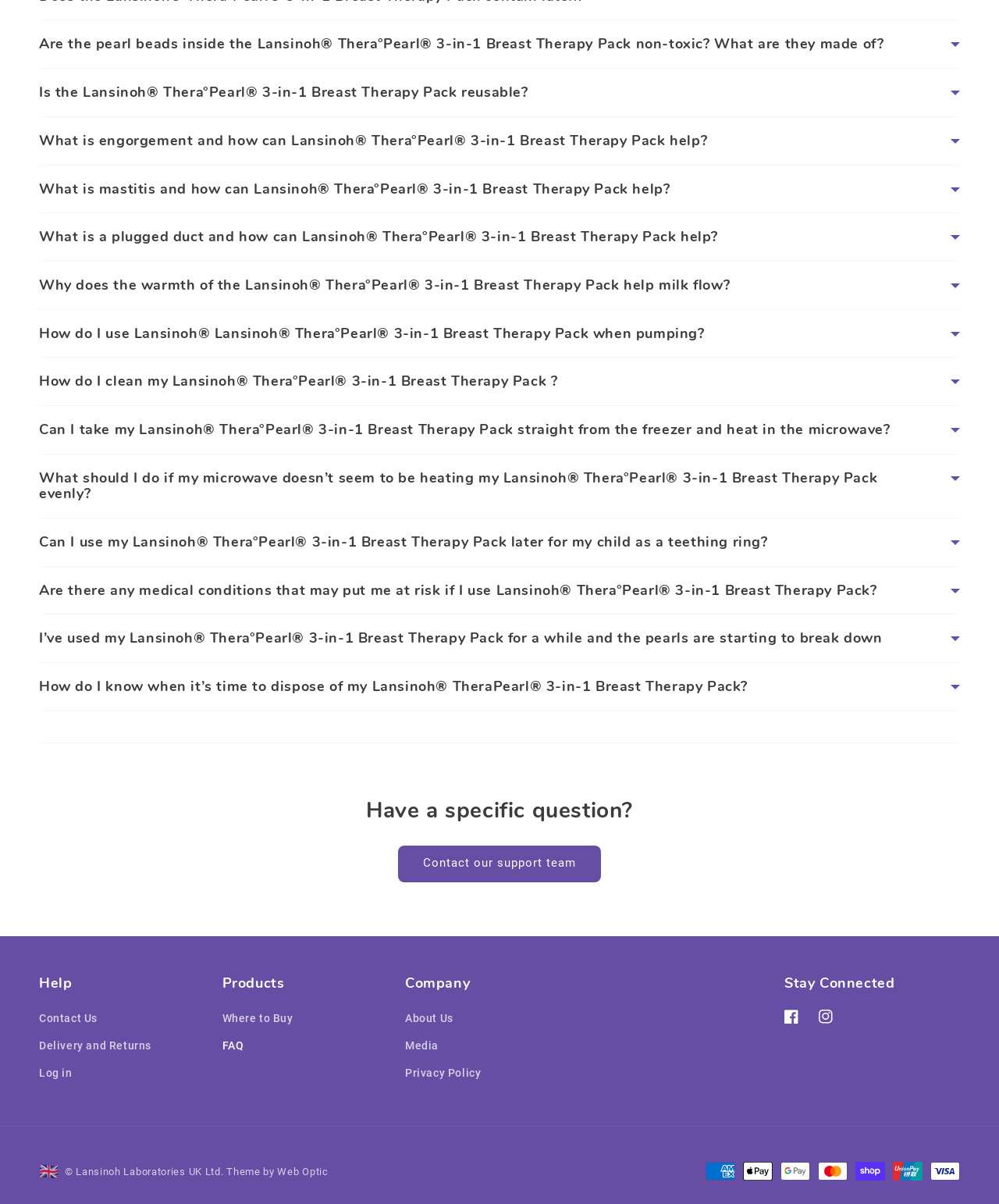Please specify the coordinates of the bounding box for the element that should be clicked to carry out this instruction: "Click on 'Contact our support team'". The coordinates must be four float numbers between 0 and 1, formatted as [left, top, right, bottom].

[0.399, 0.703, 0.601, 0.732]